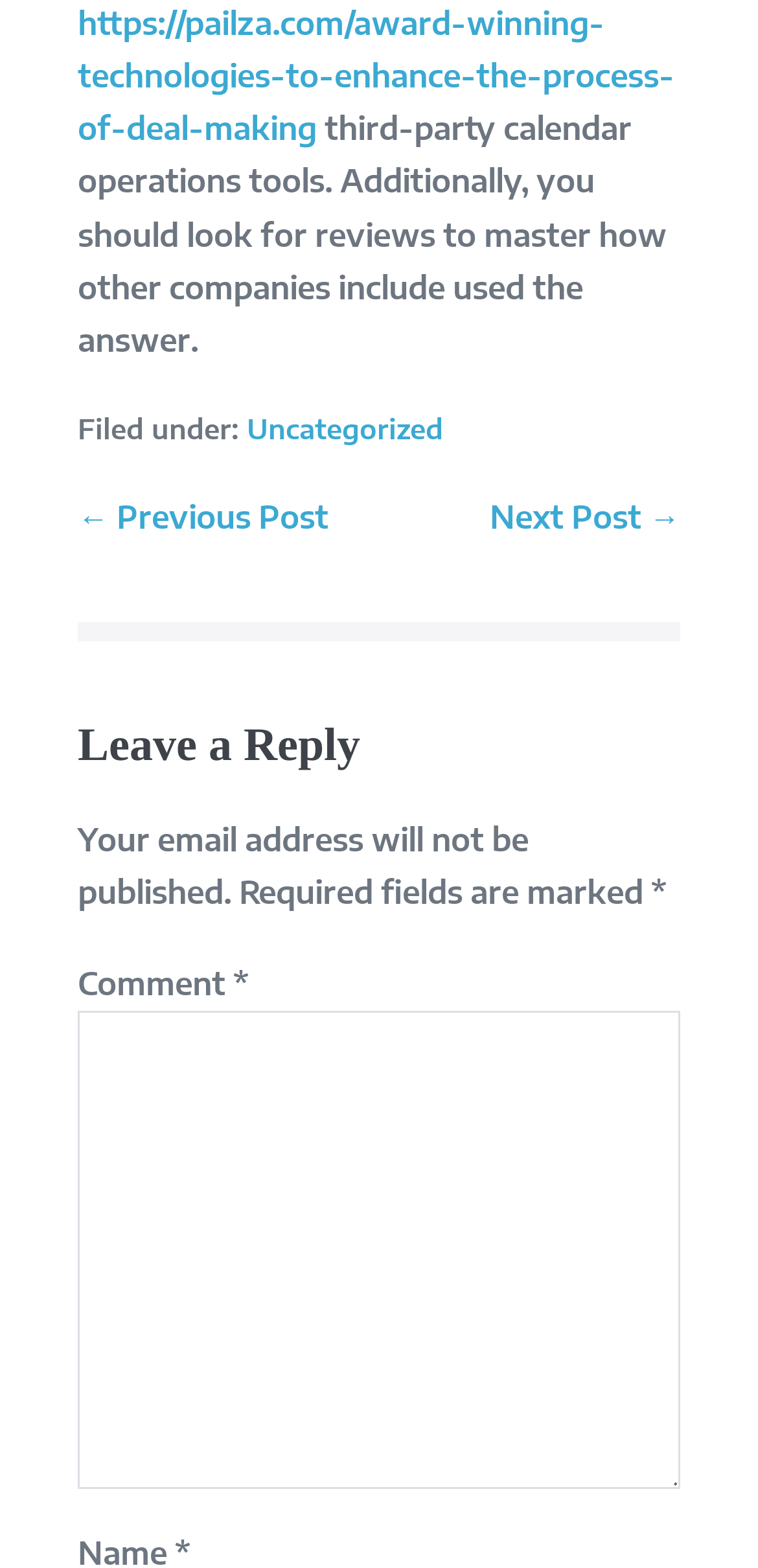What is the purpose of the textbox at the bottom?
Look at the image and provide a detailed response to the question.

I inferred the purpose of the textbox by looking at the surrounding text, which says 'Leave a Reply' and 'Comment *', indicating that the textbox is for users to leave a comment on the post.